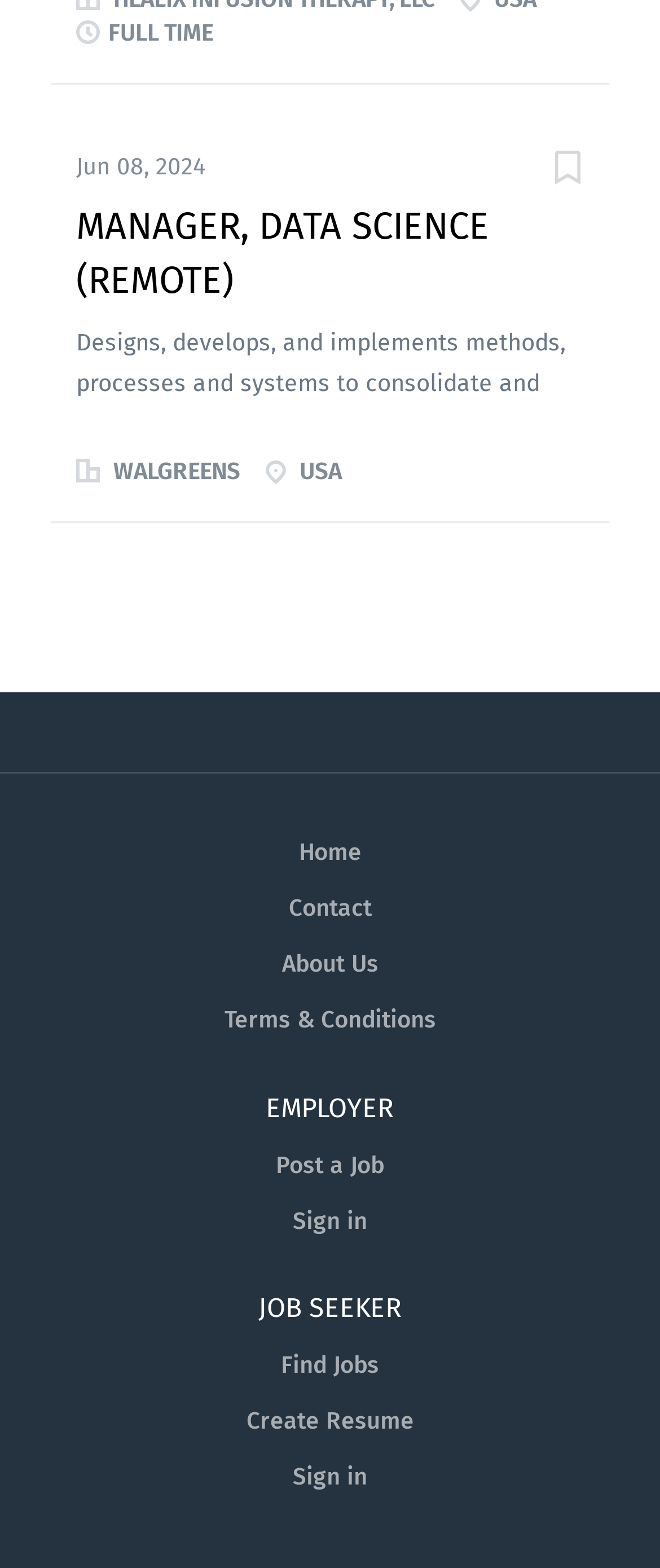What is the main category of the webpage?
Give a one-word or short-phrase answer derived from the screenshot.

JOB SEEKER